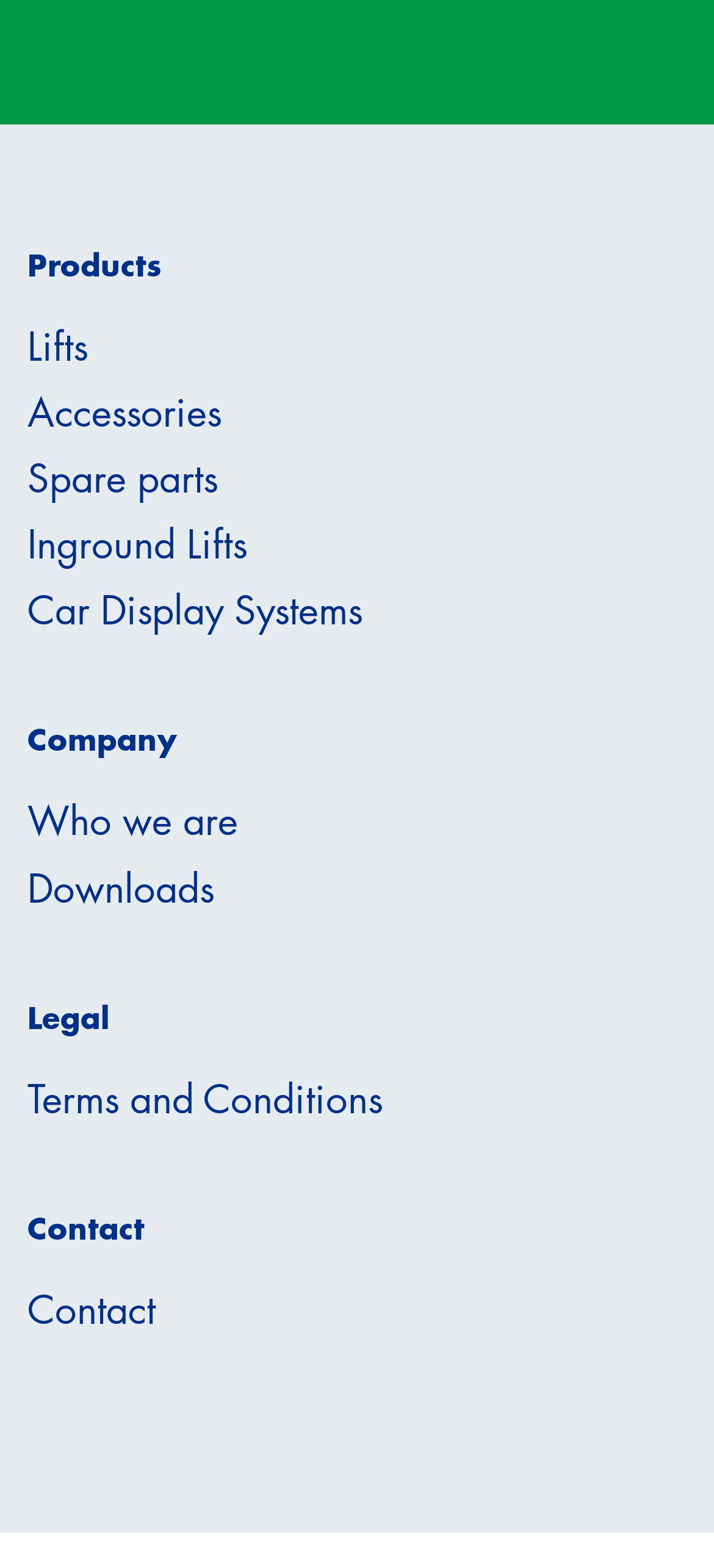Kindly respond to the following question with a single word or a brief phrase: 
What type of motor is used in the company's products?

Low noise oil-submerged motor